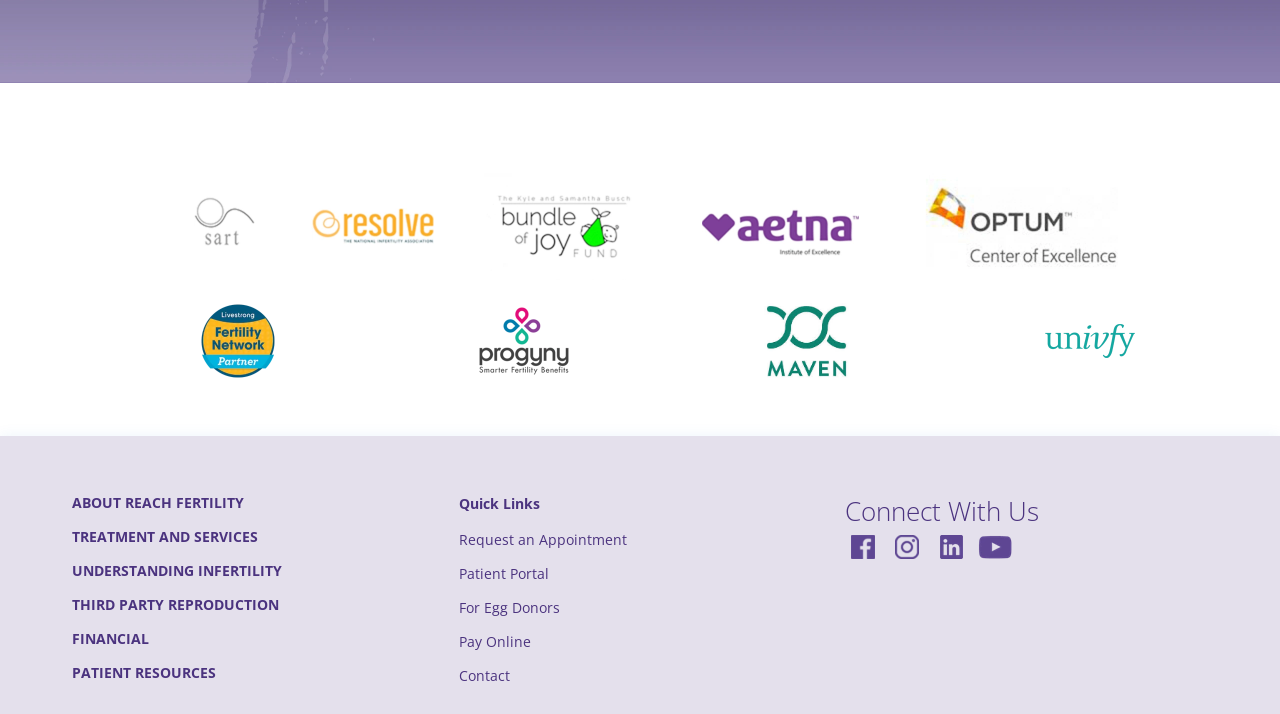Based on the image, please respond to the question with as much detail as possible:
How many fertility services are listed?

The fertility services listed are Sart, Resolve, Bundle of Joy, Aetna, Optum, Livestrong Fertility Network, Progyny, Maven Clinic, and Univfy, which can be seen from the links and images at the top of the webpage.